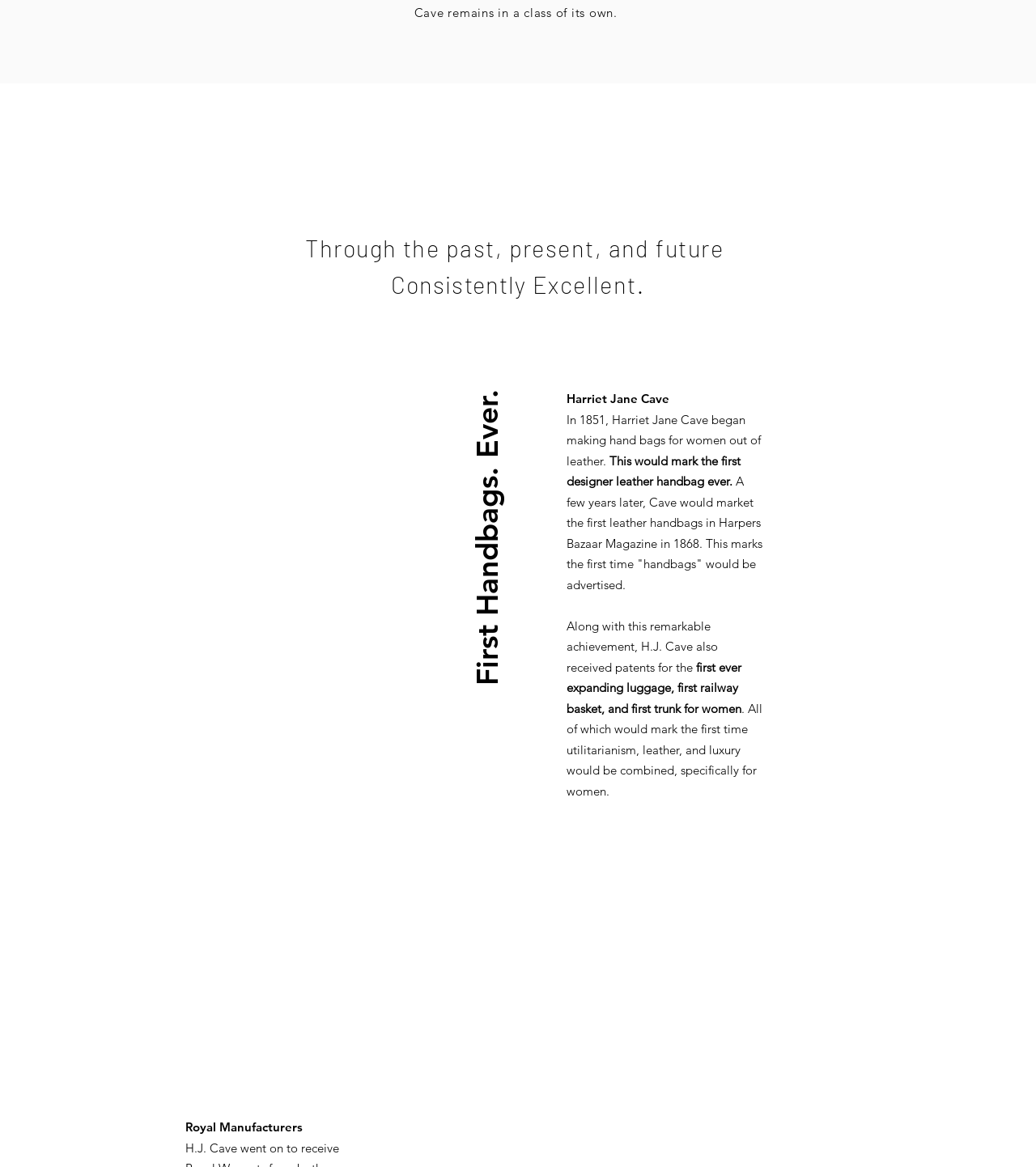Use a single word or phrase to answer the question: What is the name of the manufacturer mentioned at the bottom of the page?

Royal Manufacturers